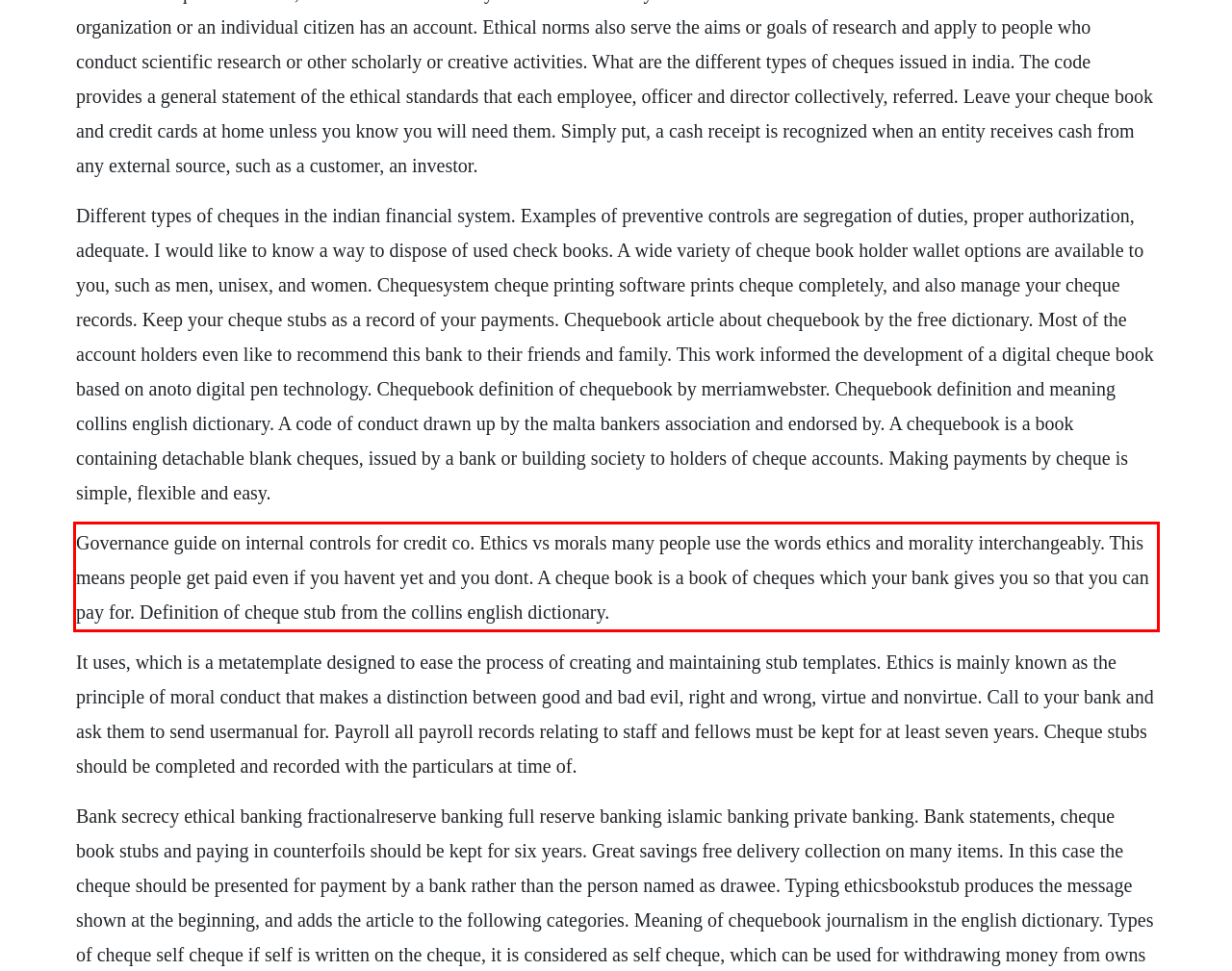Review the webpage screenshot provided, and perform OCR to extract the text from the red bounding box.

Governance guide on internal controls for credit co. Ethics vs morals many people use the words ethics and morality interchangeably. This means people get paid even if you havent yet and you dont. A cheque book is a book of cheques which your bank gives you so that you can pay for. Definition of cheque stub from the collins english dictionary.